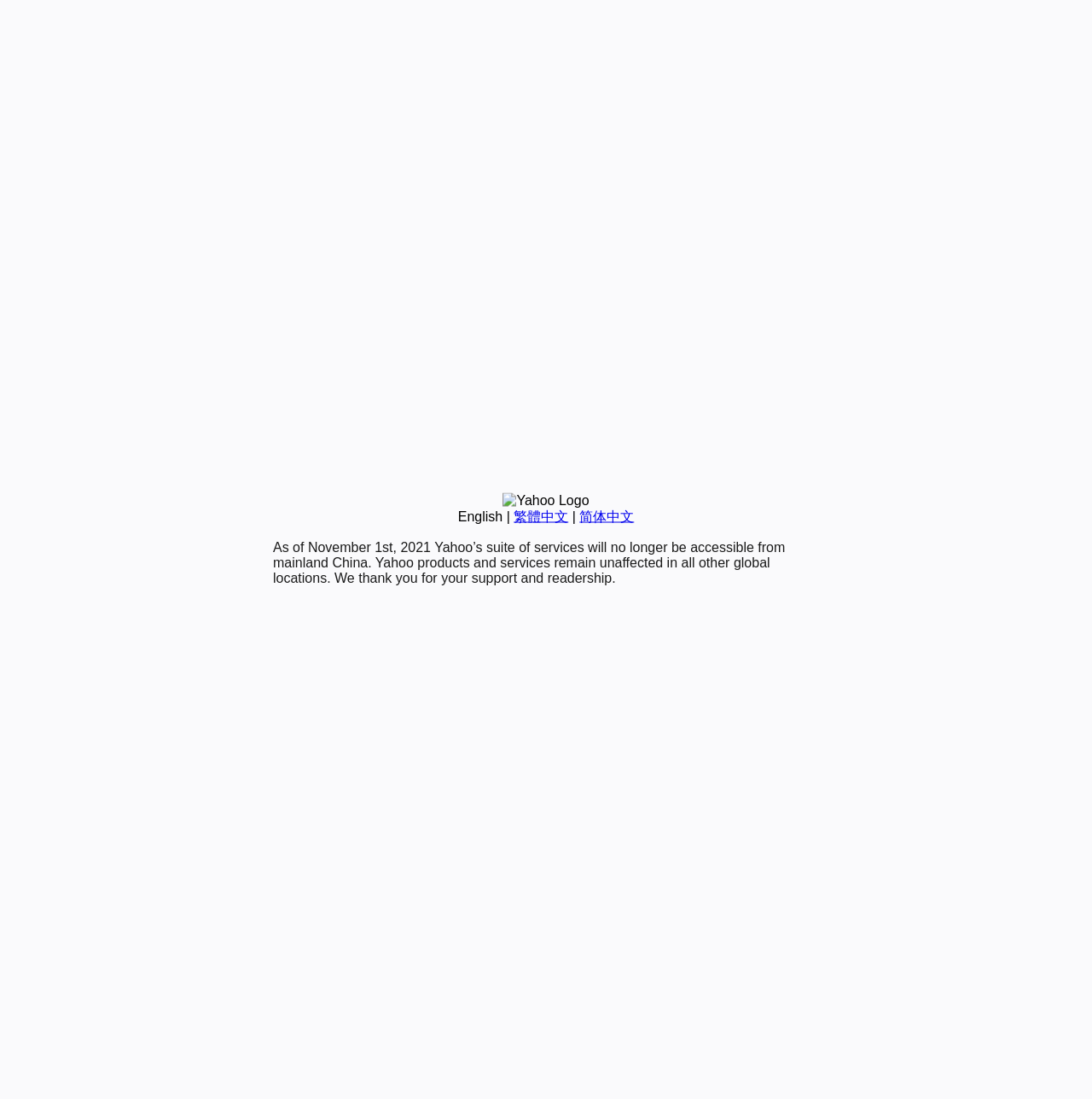Locate the bounding box of the UI element described in the following text: "繁體中文".

[0.47, 0.463, 0.52, 0.476]